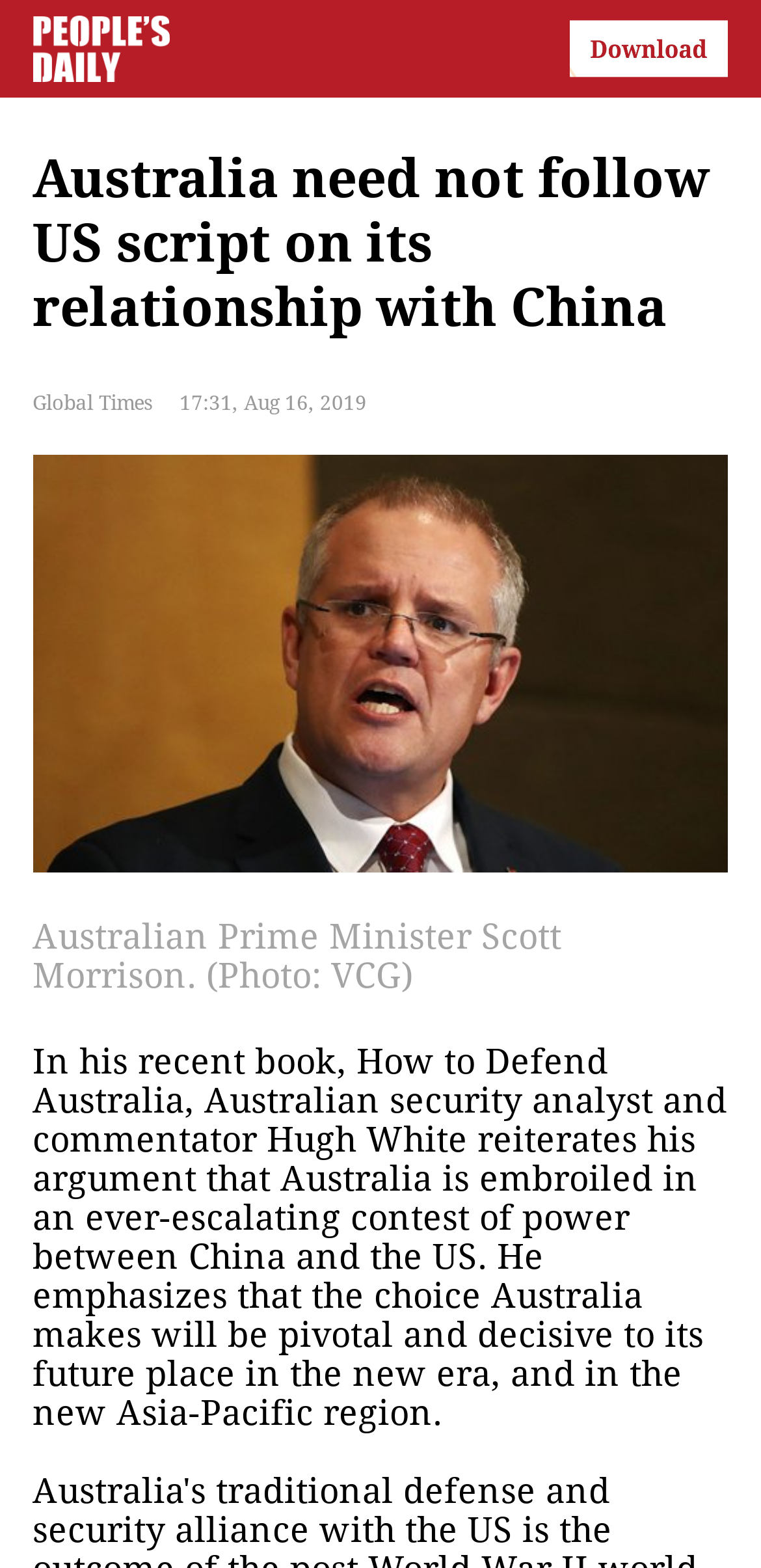What is the name of the security analyst mentioned?
Please provide a single word or phrase in response based on the screenshot.

Hugh White